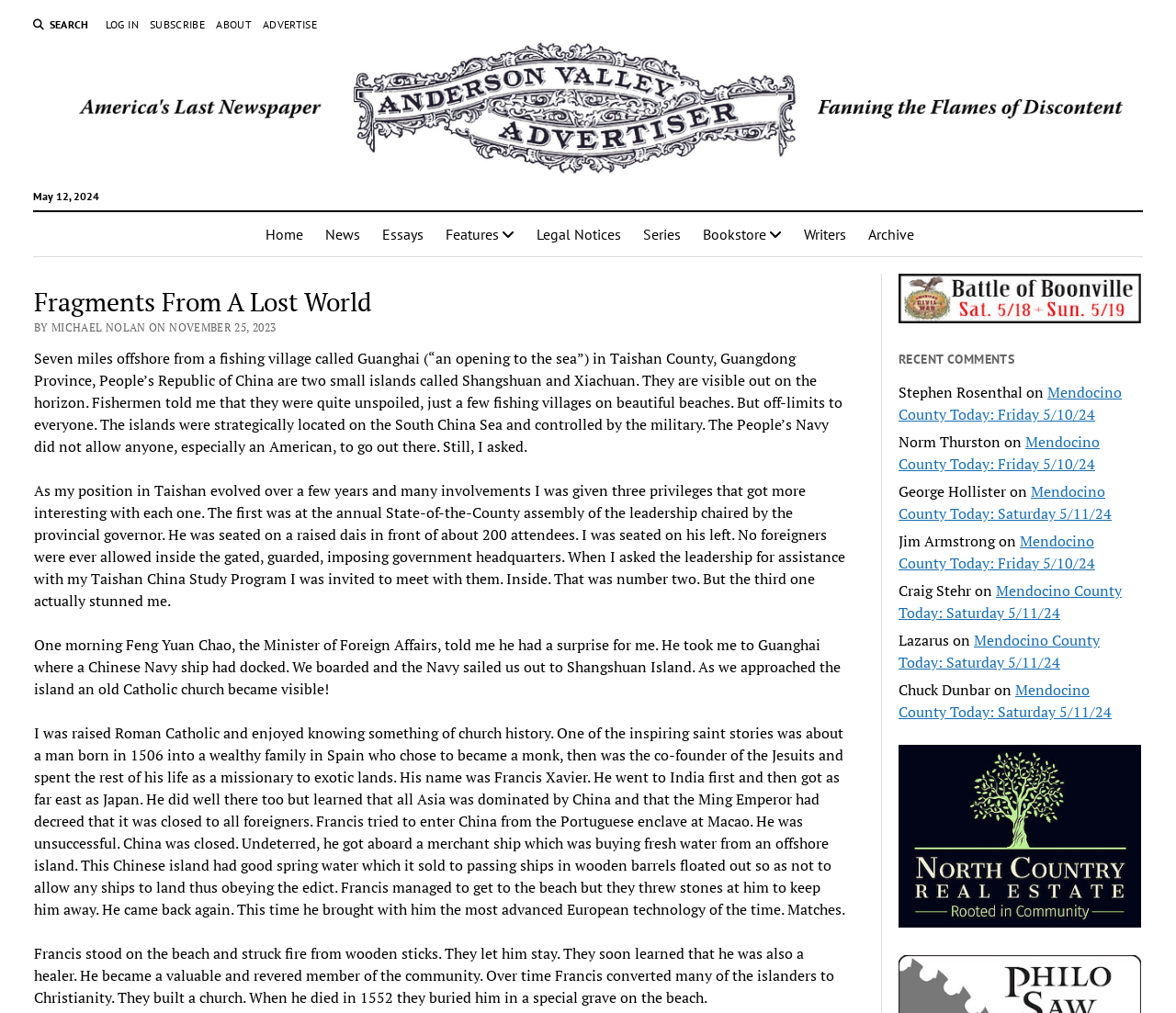Identify the bounding box coordinates for the element you need to click to achieve the following task: "Read the article 'Fragments From A Lost World'". The coordinates must be four float values ranging from 0 to 1, formatted as [left, top, right, bottom].

[0.029, 0.281, 0.722, 0.316]